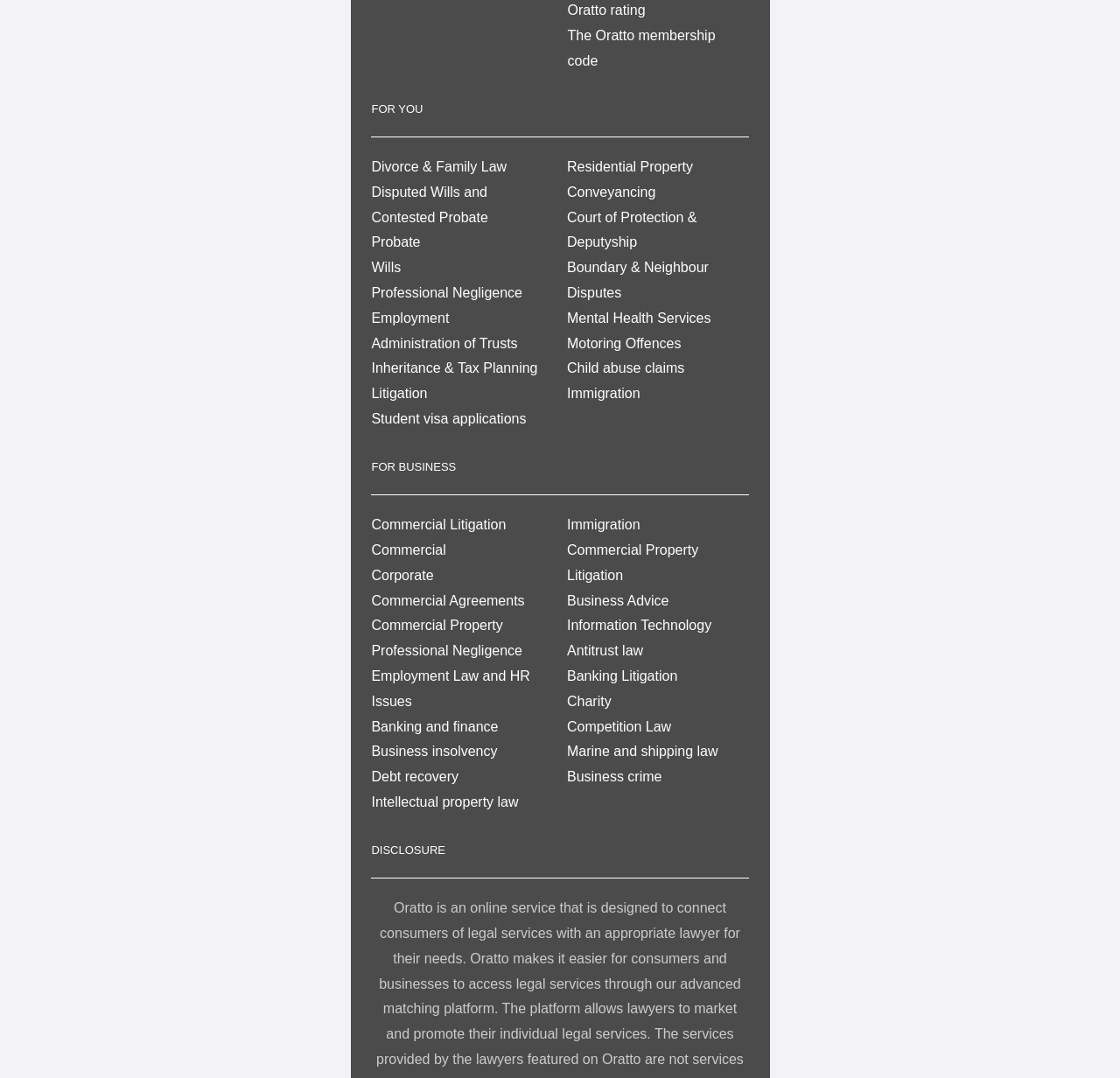What is the first link under 'FOR YOU'?
Answer the question with a single word or phrase, referring to the image.

Divorce & Family Law